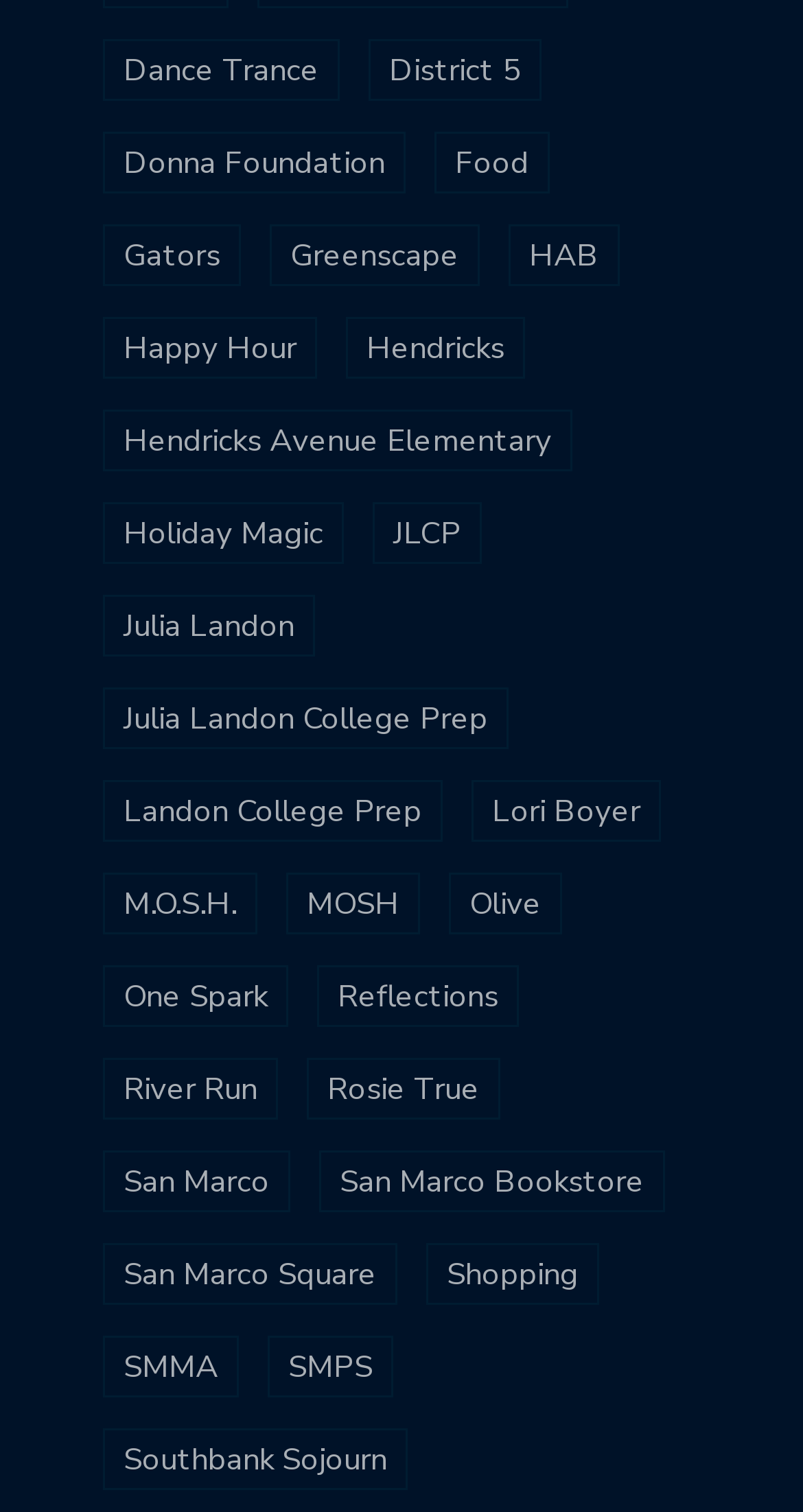Provide the bounding box coordinates of the HTML element this sentence describes: "Landon College Prep".

[0.128, 0.516, 0.551, 0.557]